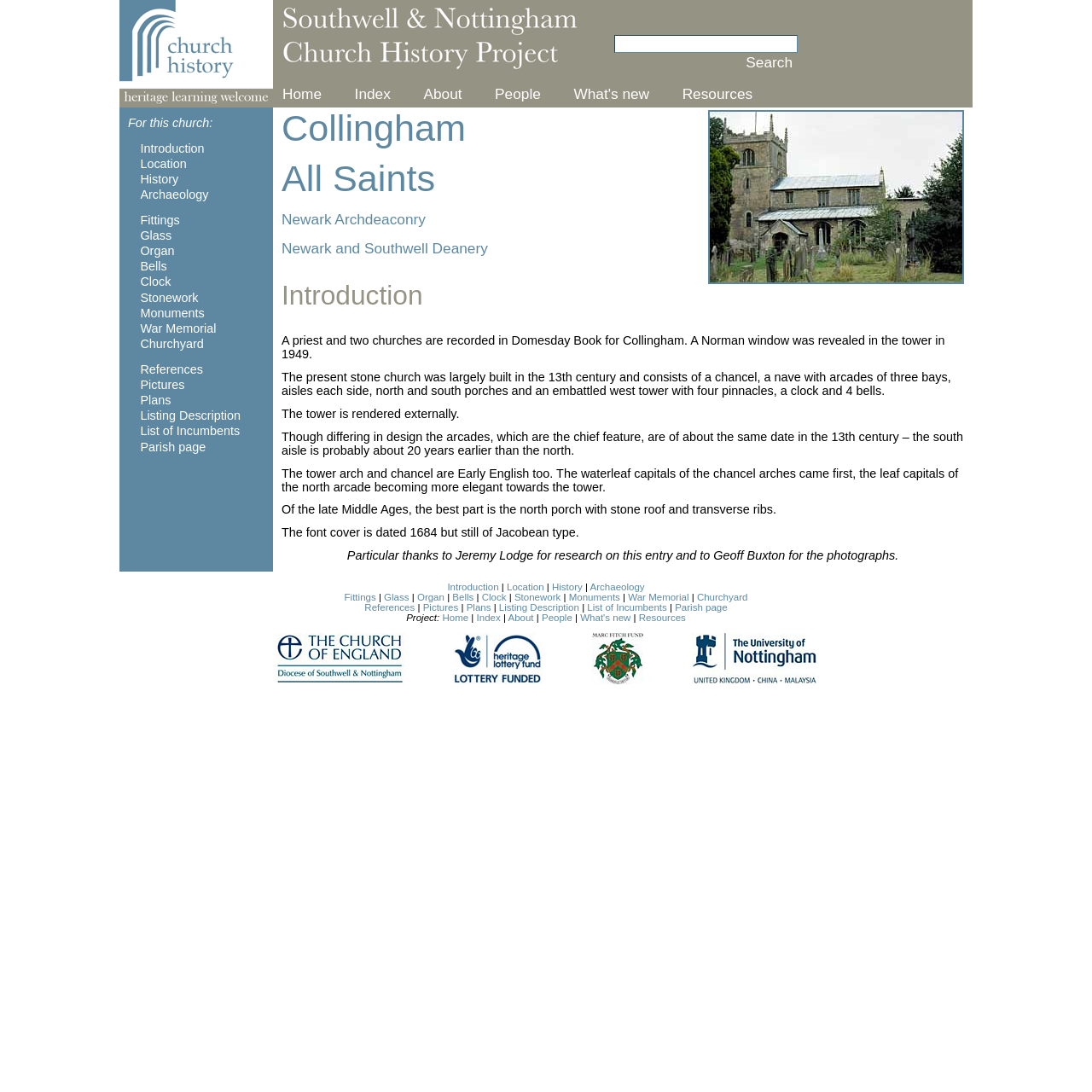Please determine the bounding box coordinates of the area that needs to be clicked to complete this task: 'Click on Resources'. The coordinates must be four float numbers between 0 and 1, formatted as [left, top, right, bottom].

[0.625, 0.078, 0.689, 0.094]